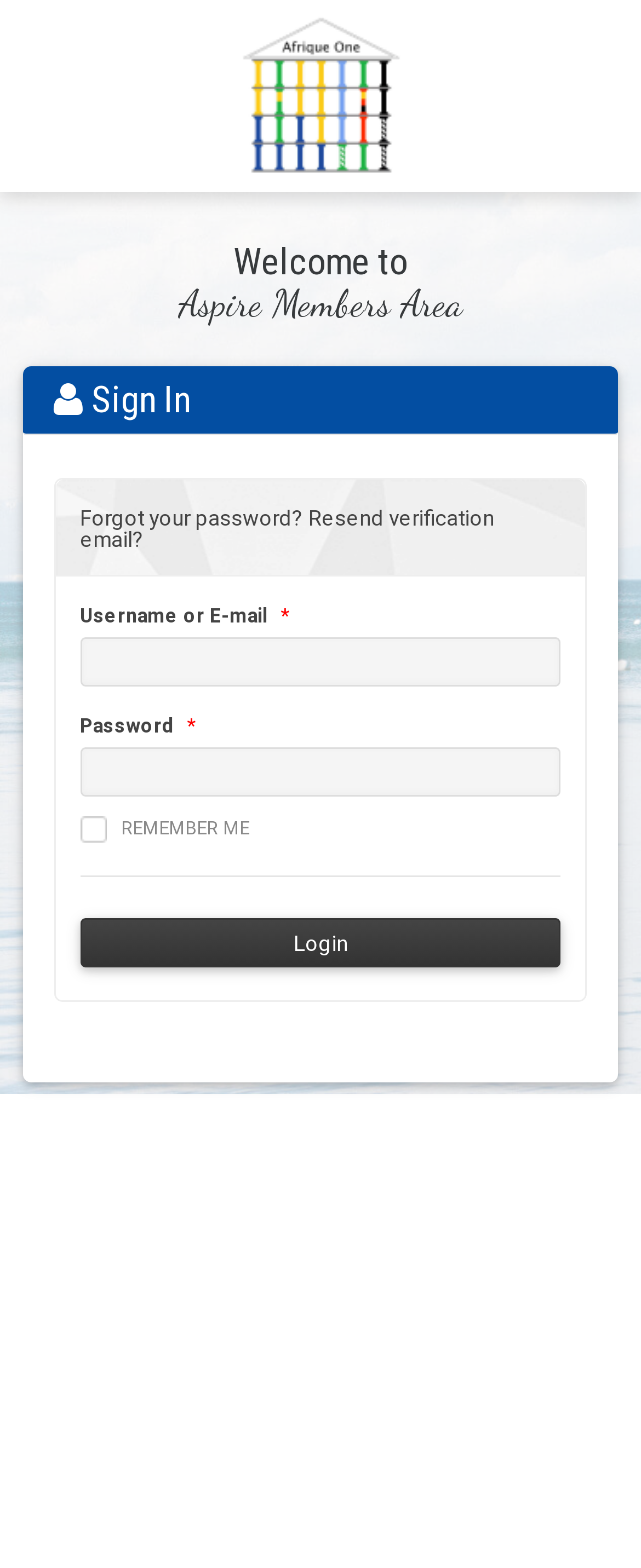Answer the question below using just one word or a short phrase: 
What is the purpose of the 'Need help? Click here' text?

To provide support